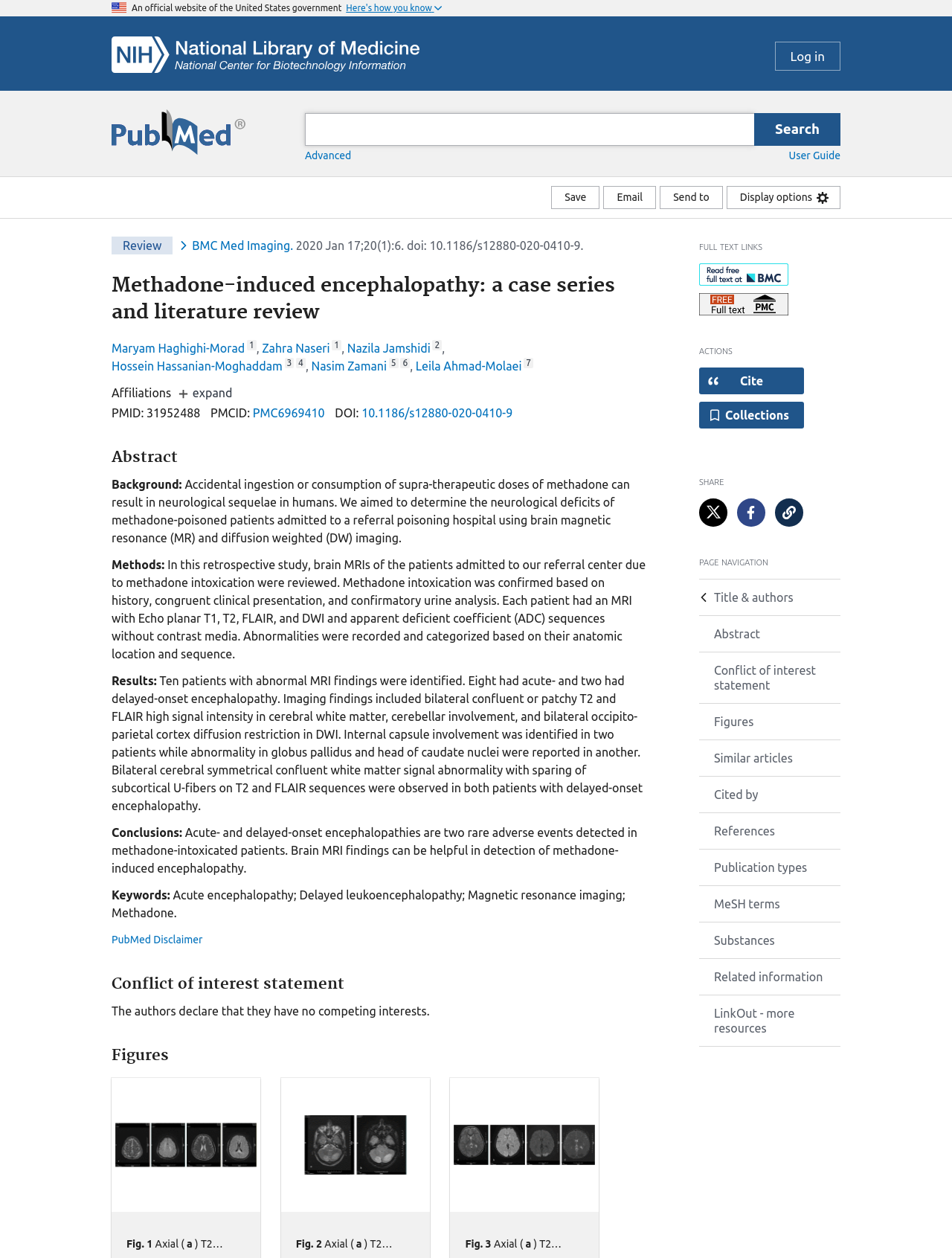Identify the bounding box coordinates of the specific part of the webpage to click to complete this instruction: "Click on the 'memorable cruise port excursions' link".

None